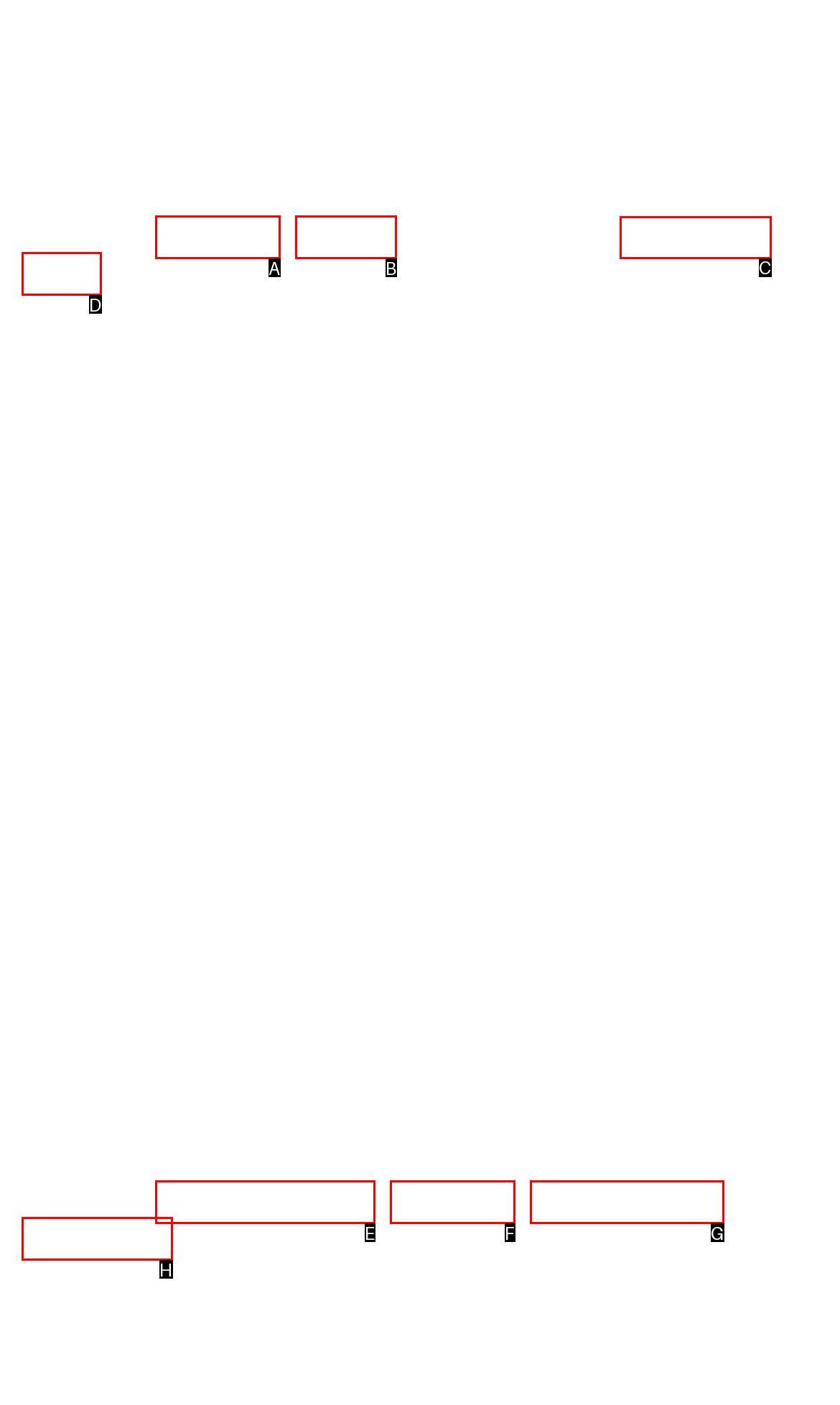Which HTML element should be clicked to complete the task: click on the 'Innovation' link? Answer with the letter of the corresponding option.

C